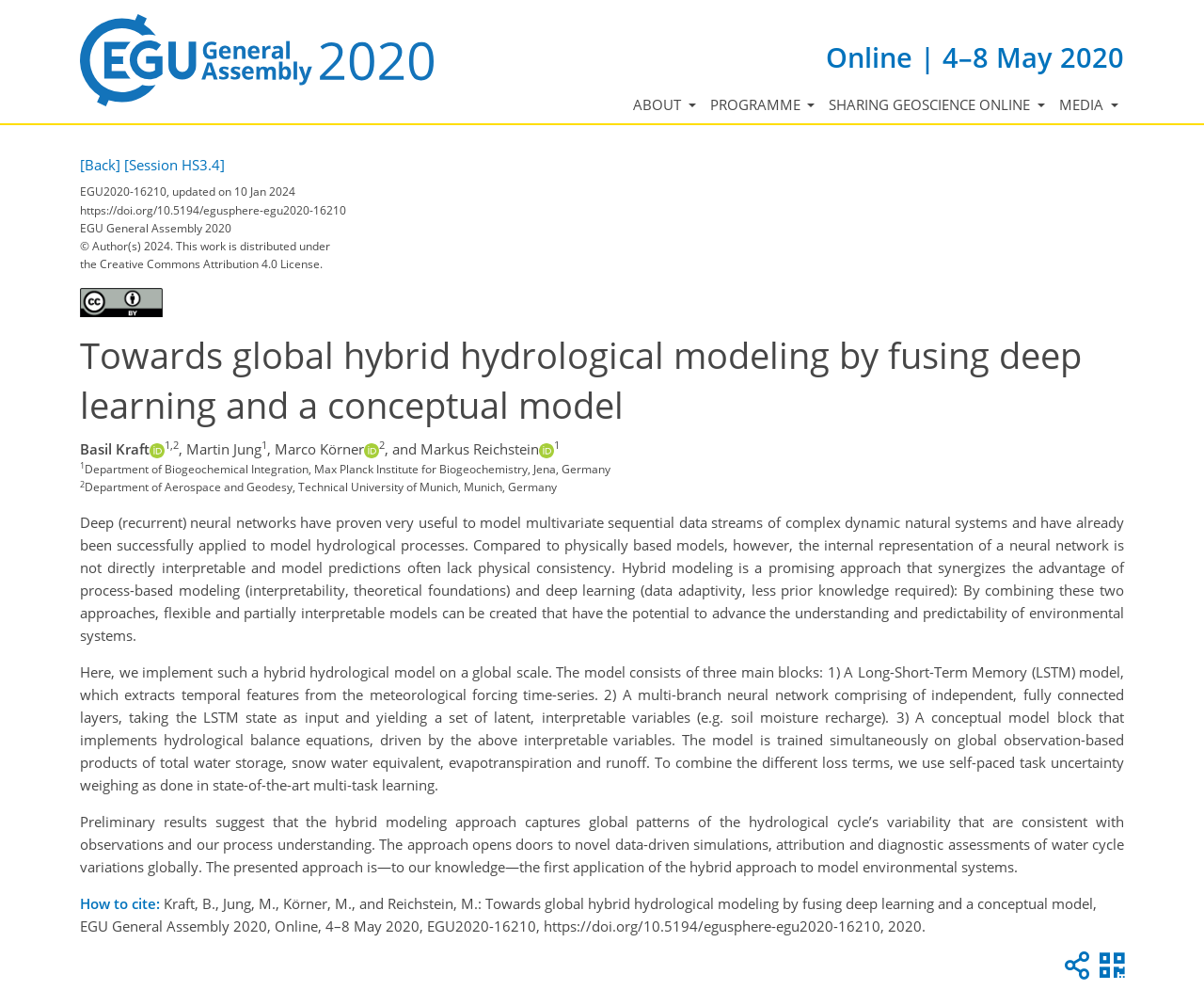What is the main title displayed on this webpage?

Towards global hybrid hydrological modeling by fusing deep learning and a conceptual model